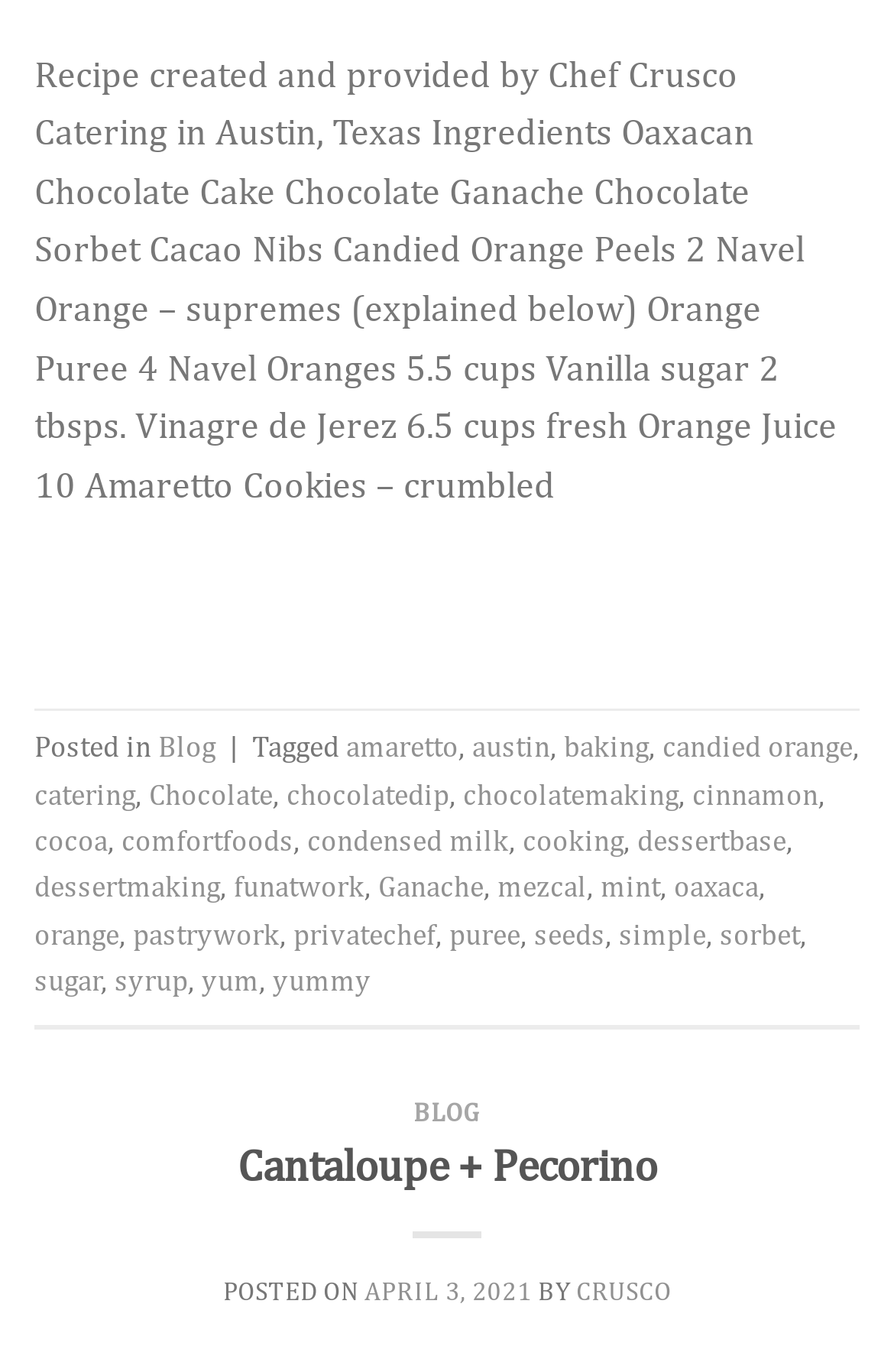Answer the question in a single word or phrase:
How many links are there in the footer section?

24